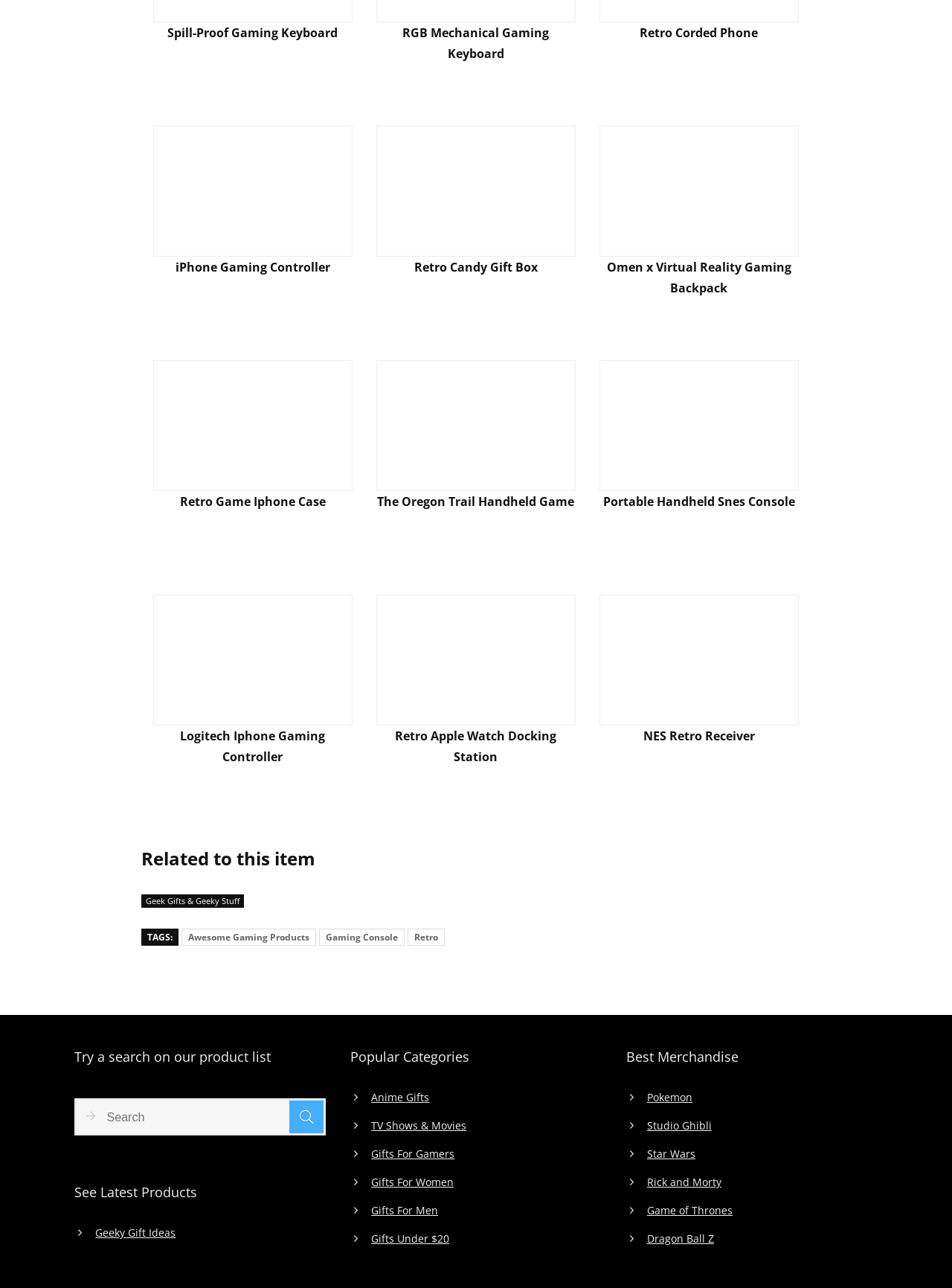Answer the following query concisely with a single word or phrase:
What popular franchises are featured on this webpage?

Pokemon, Star Wars, Game of Thrones